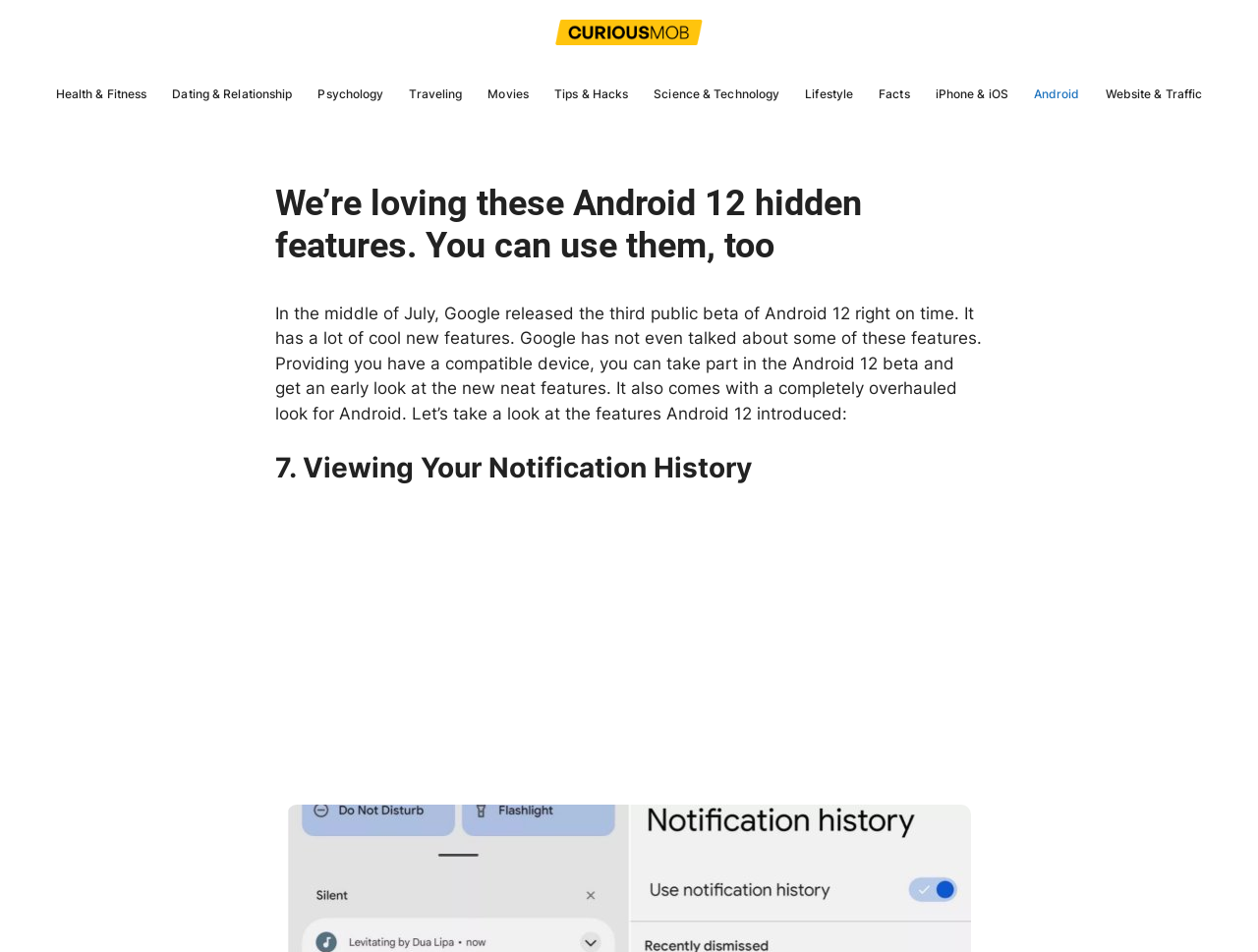Please identify the bounding box coordinates of the area that needs to be clicked to fulfill the following instruction: "Click on the Curious Mob link."

[0.441, 0.023, 0.559, 0.043]